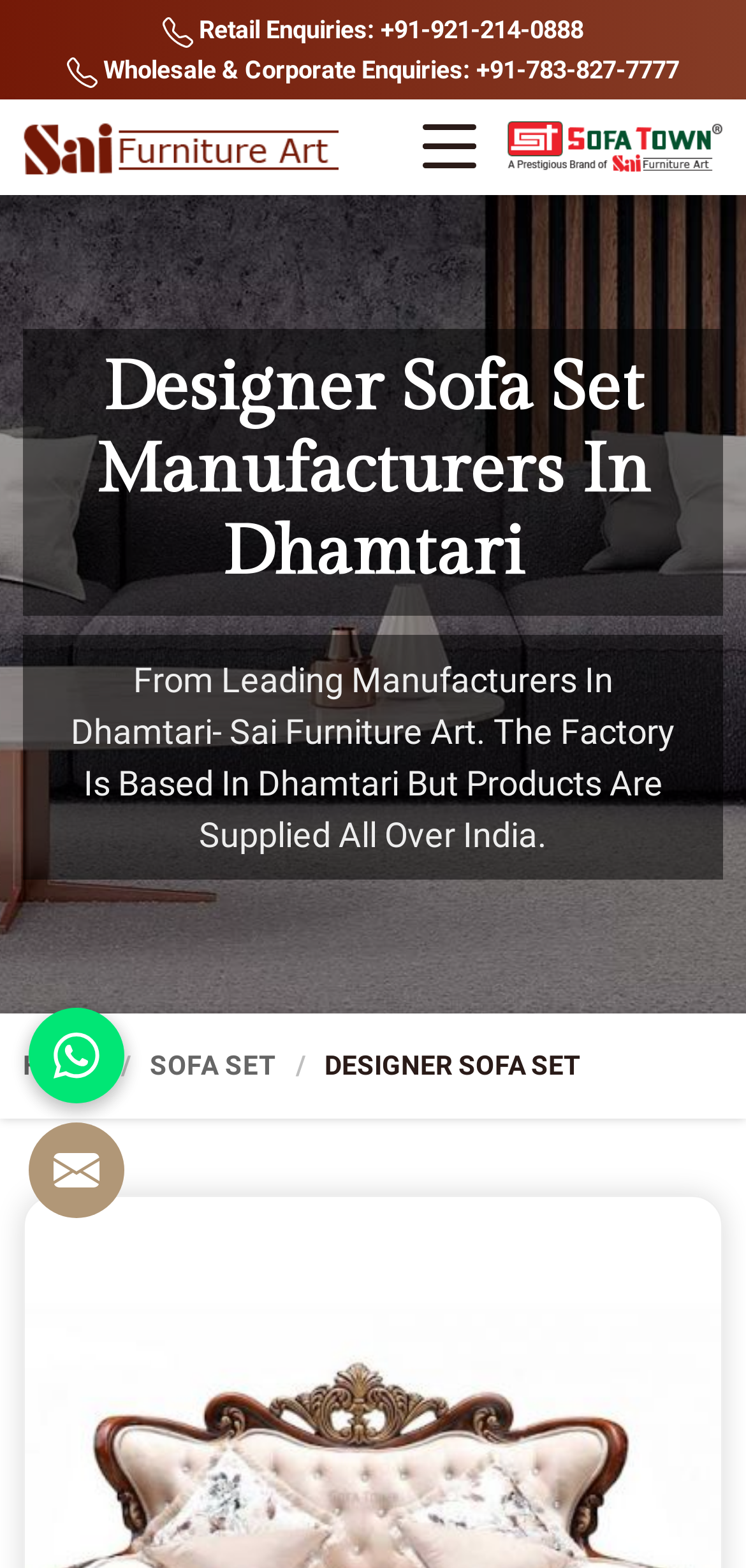Respond with a single word or short phrase to the following question: 
What is the purpose of the factory in Dhamtari?

Supplying products all over India